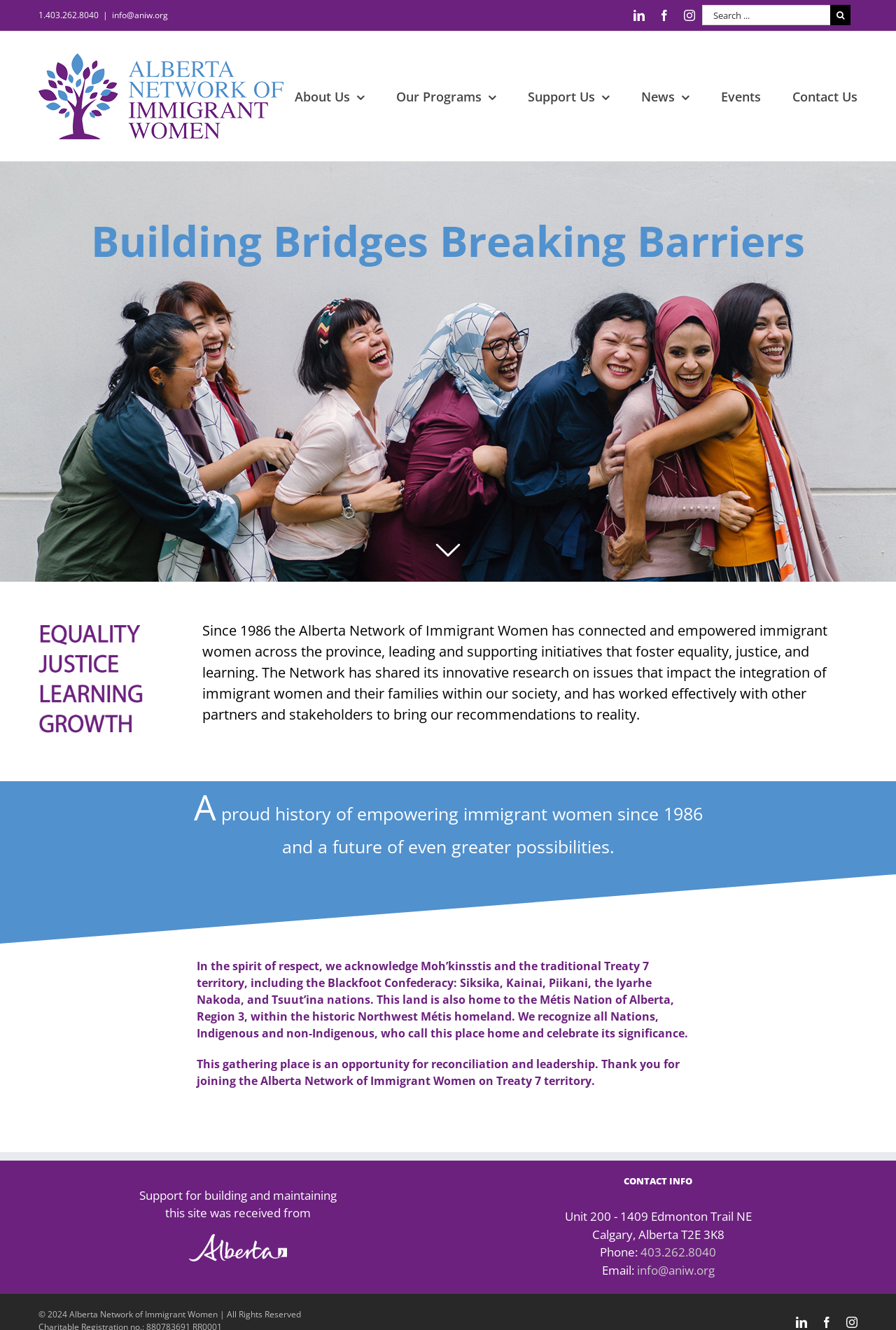Could you find the bounding box coordinates of the clickable area to complete this instruction: "Contact the organization"?

[0.884, 0.024, 0.957, 0.121]